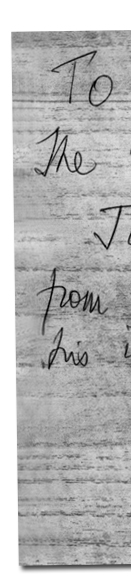Give a one-word or short-phrase answer to the following question: 
Is the note dedicated to James Bond?

Yes